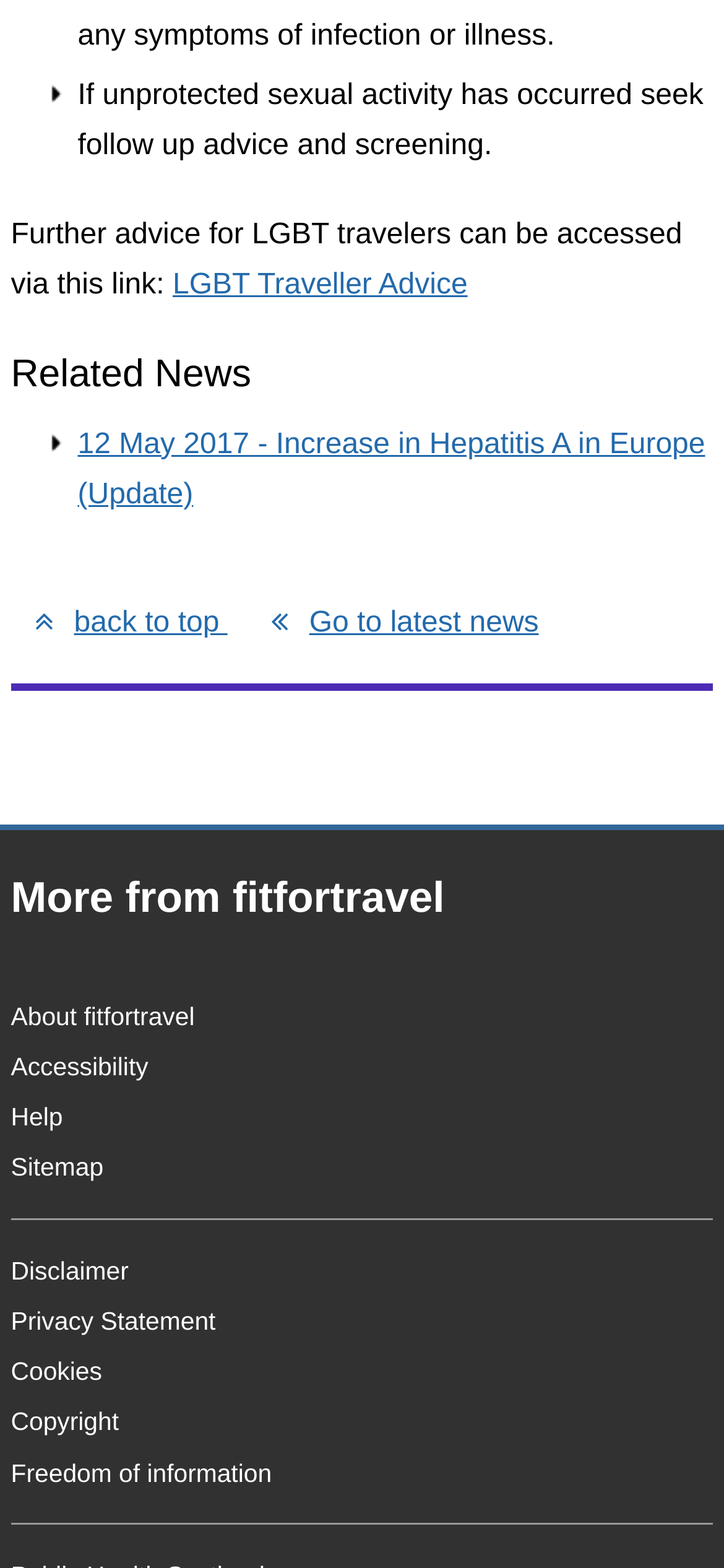Identify the bounding box coordinates necessary to click and complete the given instruction: "Click on LGBT Traveller Advice".

[0.238, 0.172, 0.646, 0.192]